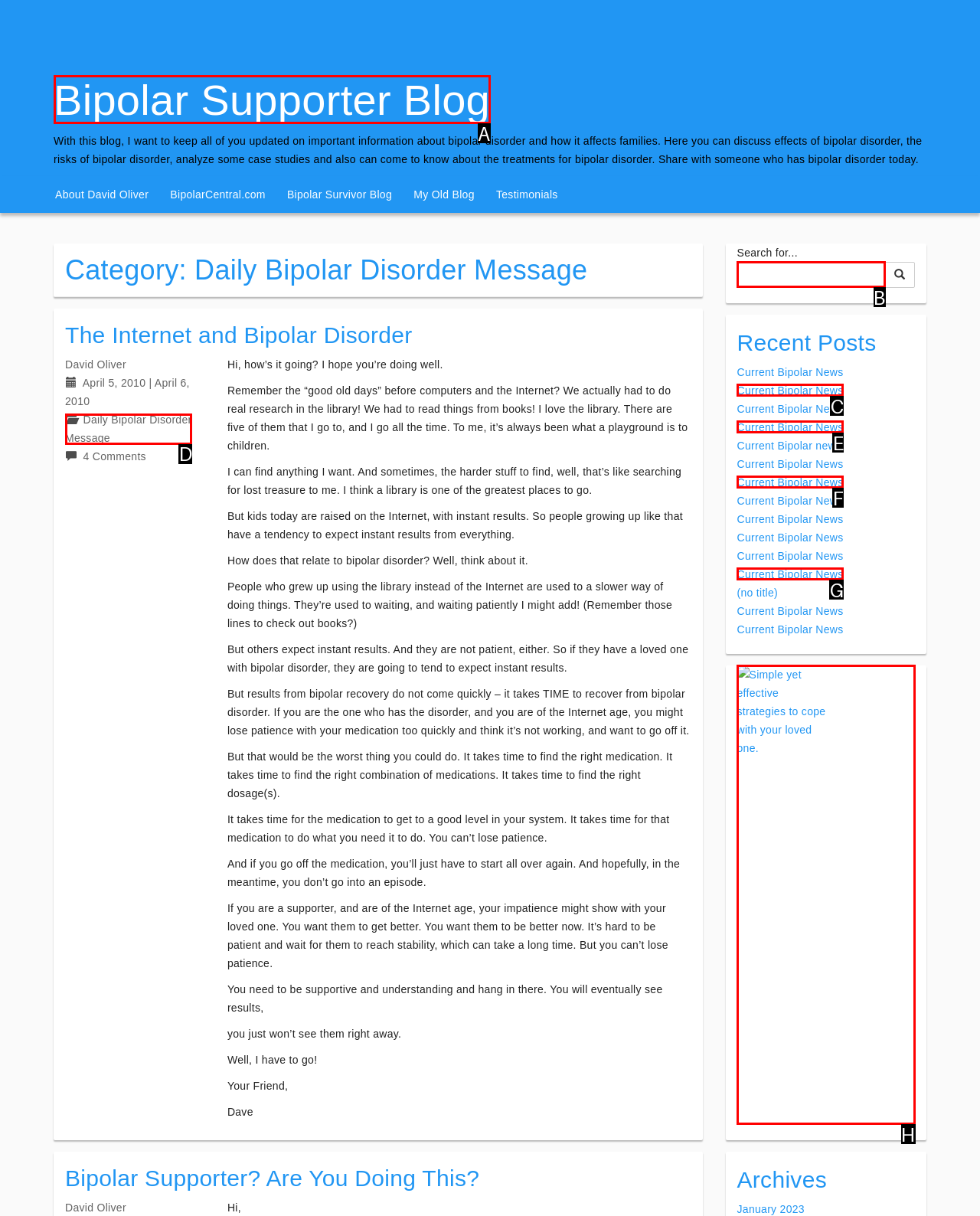Identify the letter of the UI element needed to carry out the task: Visit the 'Bipolar Supporter Blog'
Reply with the letter of the chosen option.

A